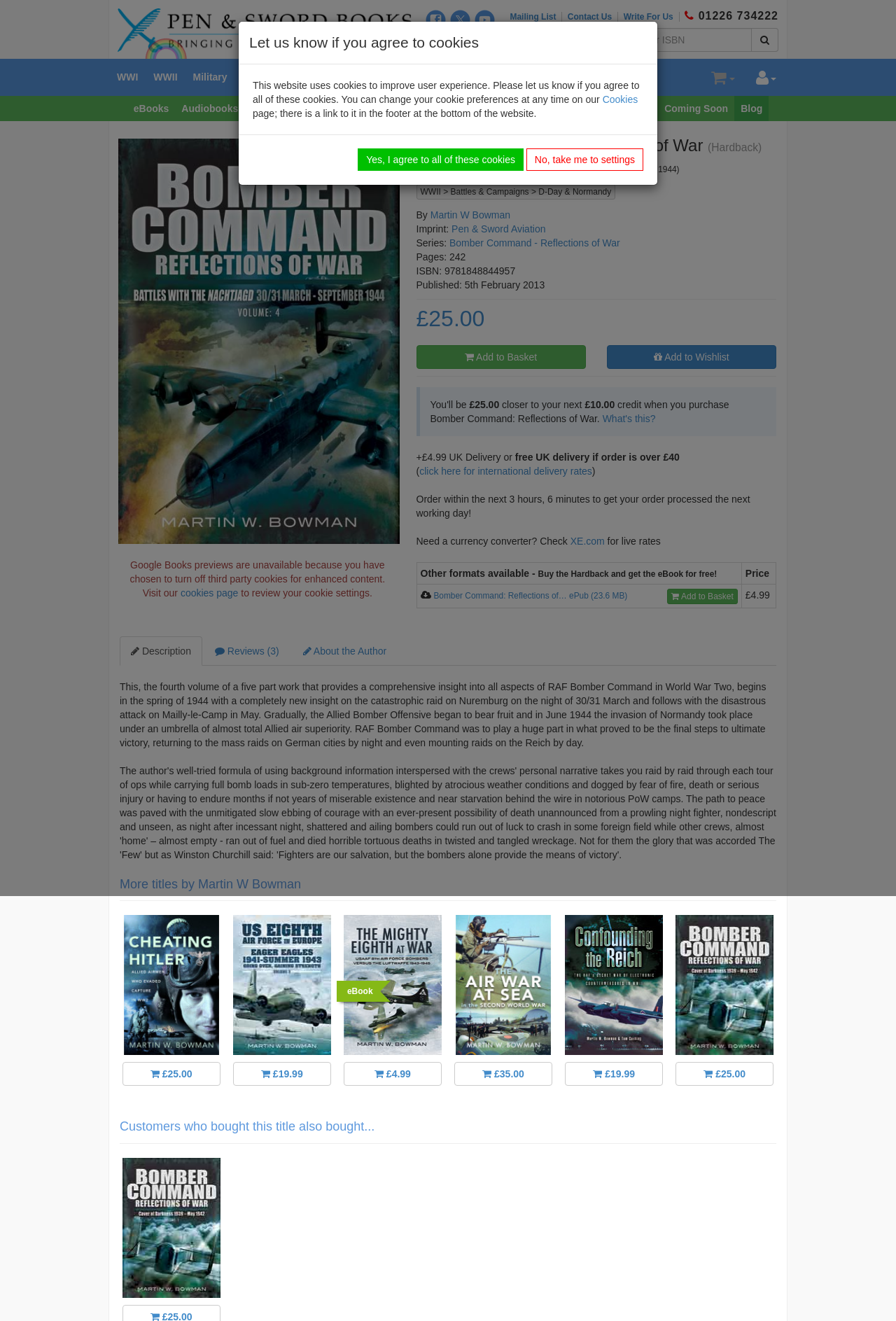Using the description "Write For Us", locate and provide the bounding box of the UI element.

[0.696, 0.009, 0.758, 0.016]